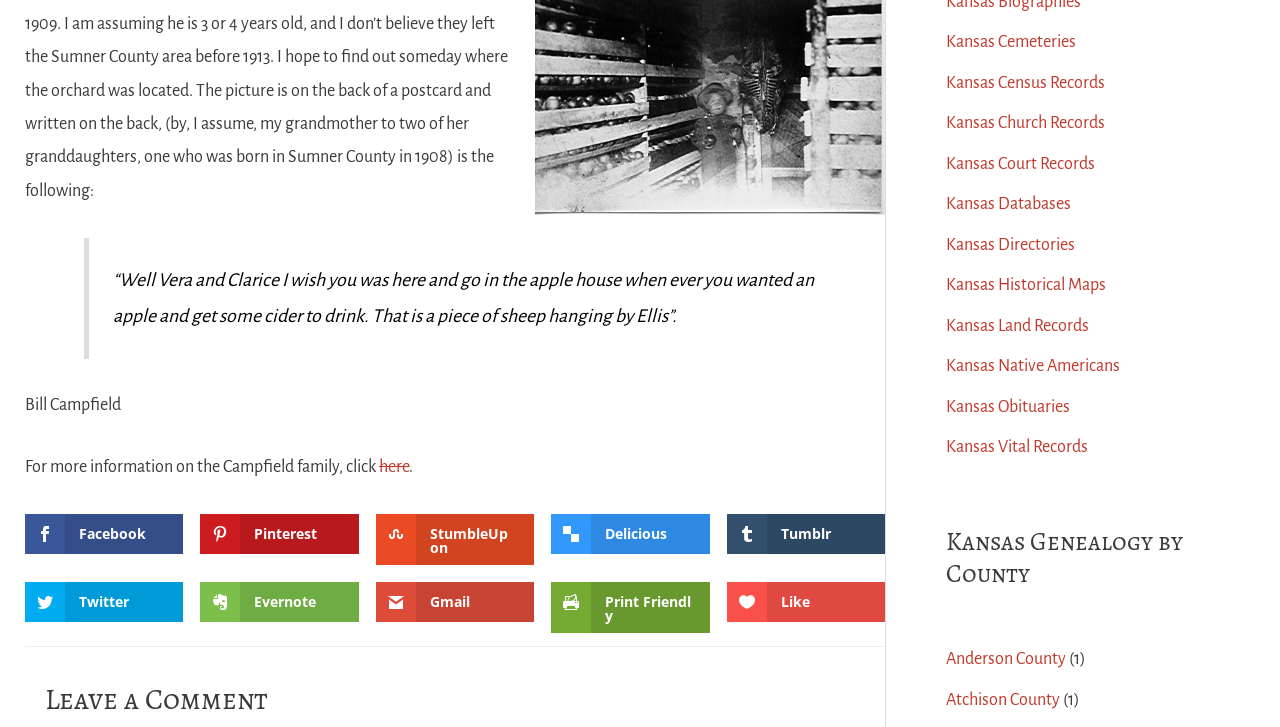How many social media links are available?
Use the screenshot to answer the question with a single word or phrase.

8